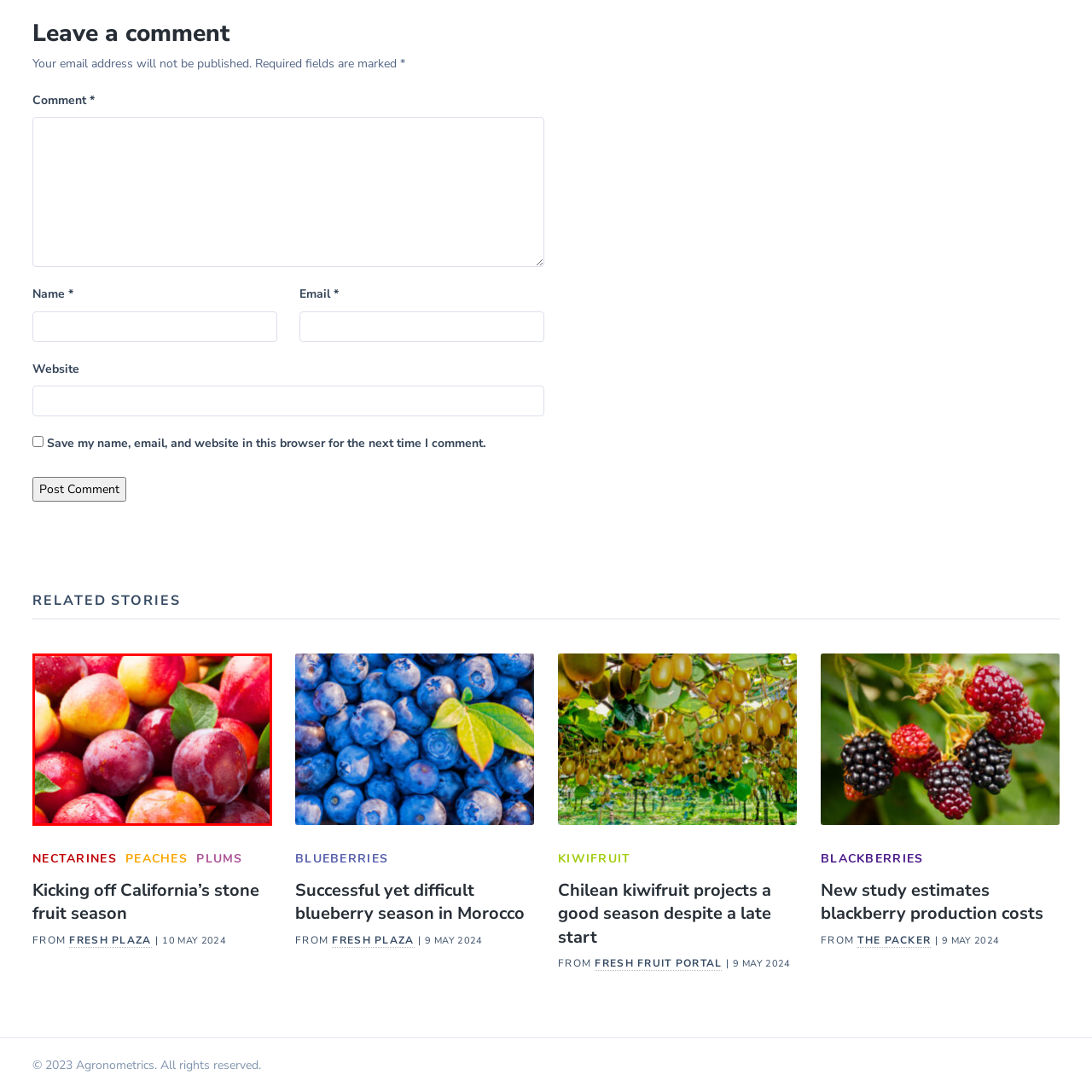Describe in detail what is happening in the image highlighted by the red border.

A vibrant assortment of stone fruits showcases a delightful mix of plums and nectarines, featuring a blend of red, yellow, and purple hues. The fruits are nestled together, some partially covered by lush green leaves, creating an enticing display that highlights their freshness and juiciness. This image embodies the beauty of summer harvest and the rich flavors associated with California's stone fruit season, inviting enthusiasts and casual observers alike to appreciate the bounty of seasonal produce.